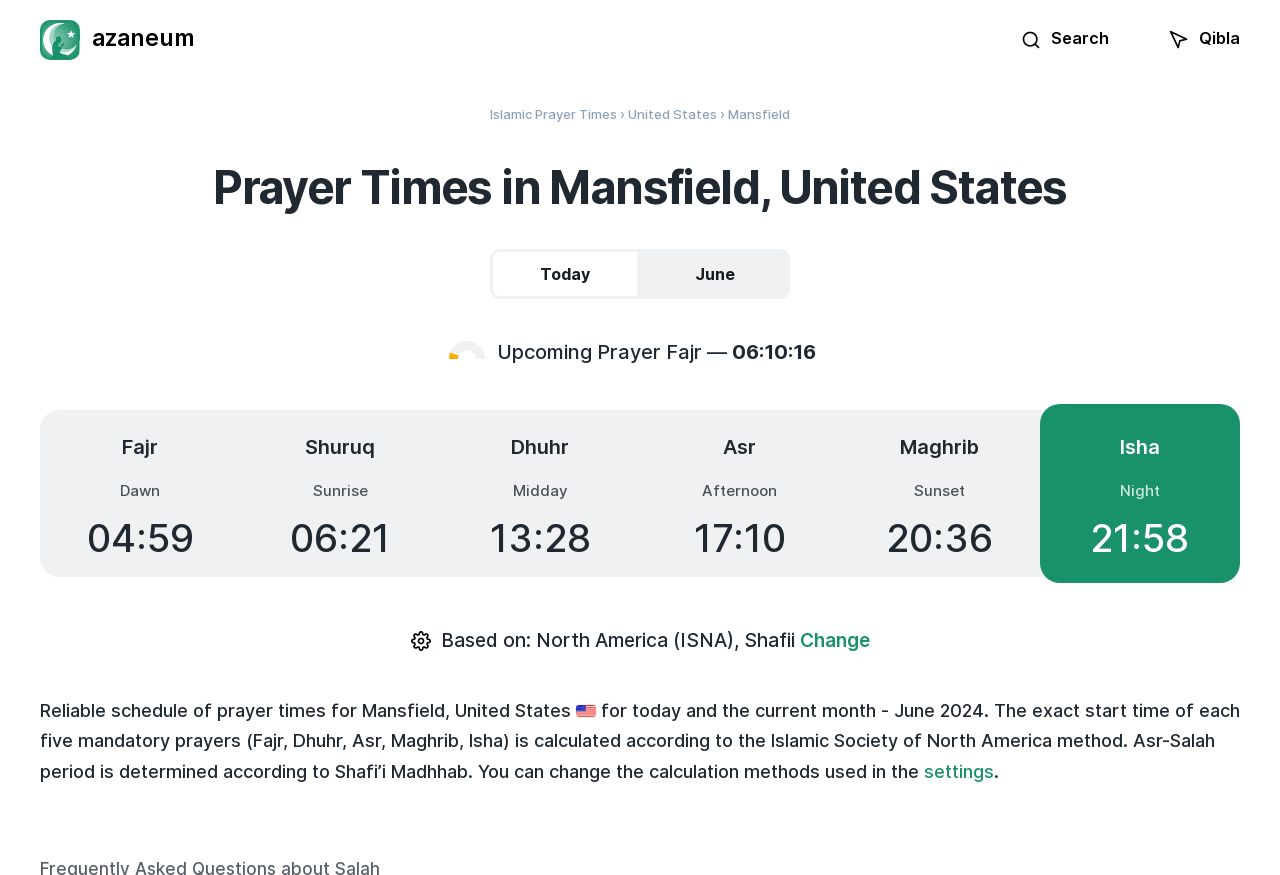Please provide the bounding box coordinates for the element that needs to be clicked to perform the instruction: "View prayer times for June". The coordinates must consist of four float numbers between 0 and 1, formatted as [left, top, right, bottom].

[0.5, 0.284, 0.617, 0.342]